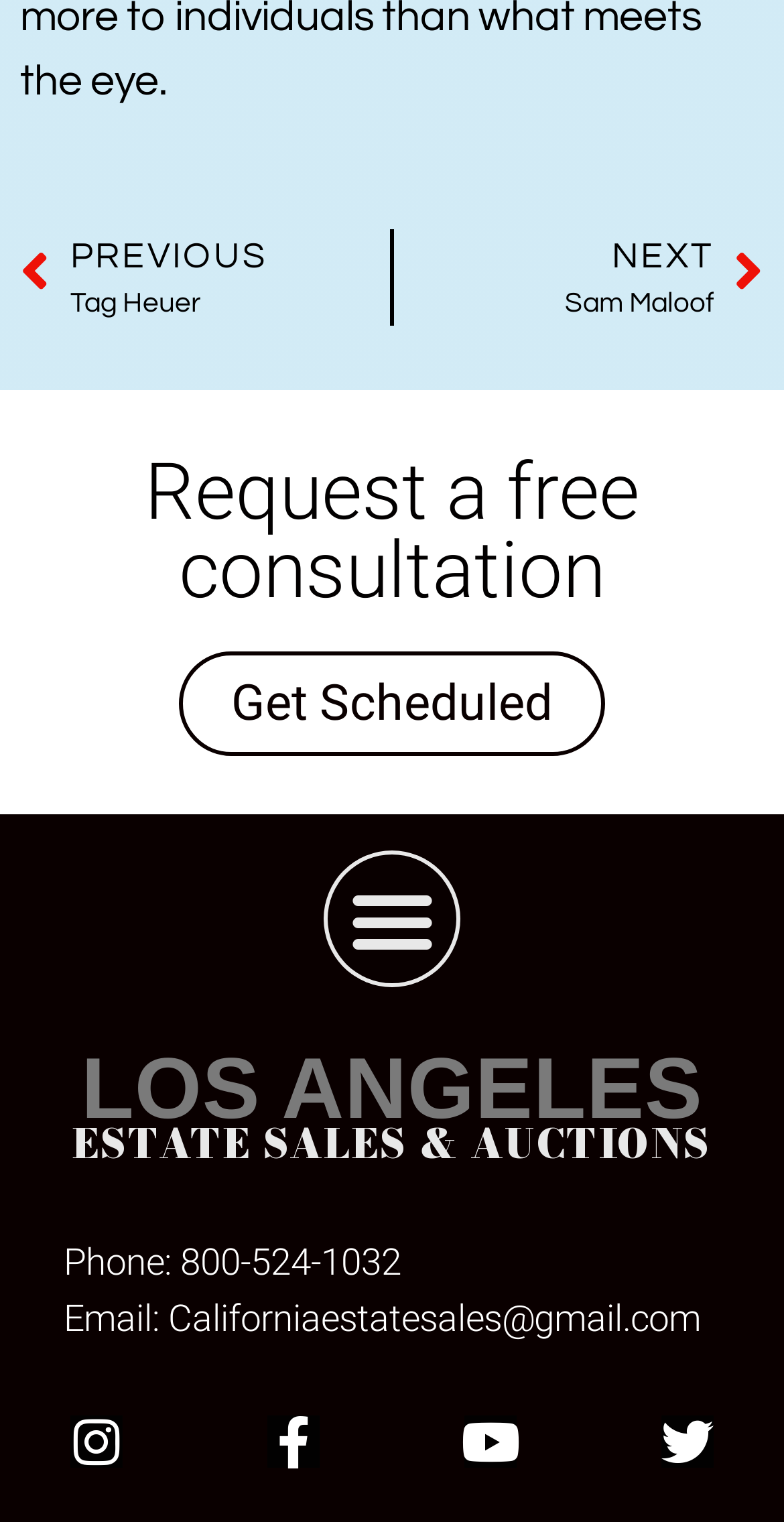Determine the bounding box coordinates of the target area to click to execute the following instruction: "Call 800-524-1032."

[0.23, 0.815, 0.512, 0.843]